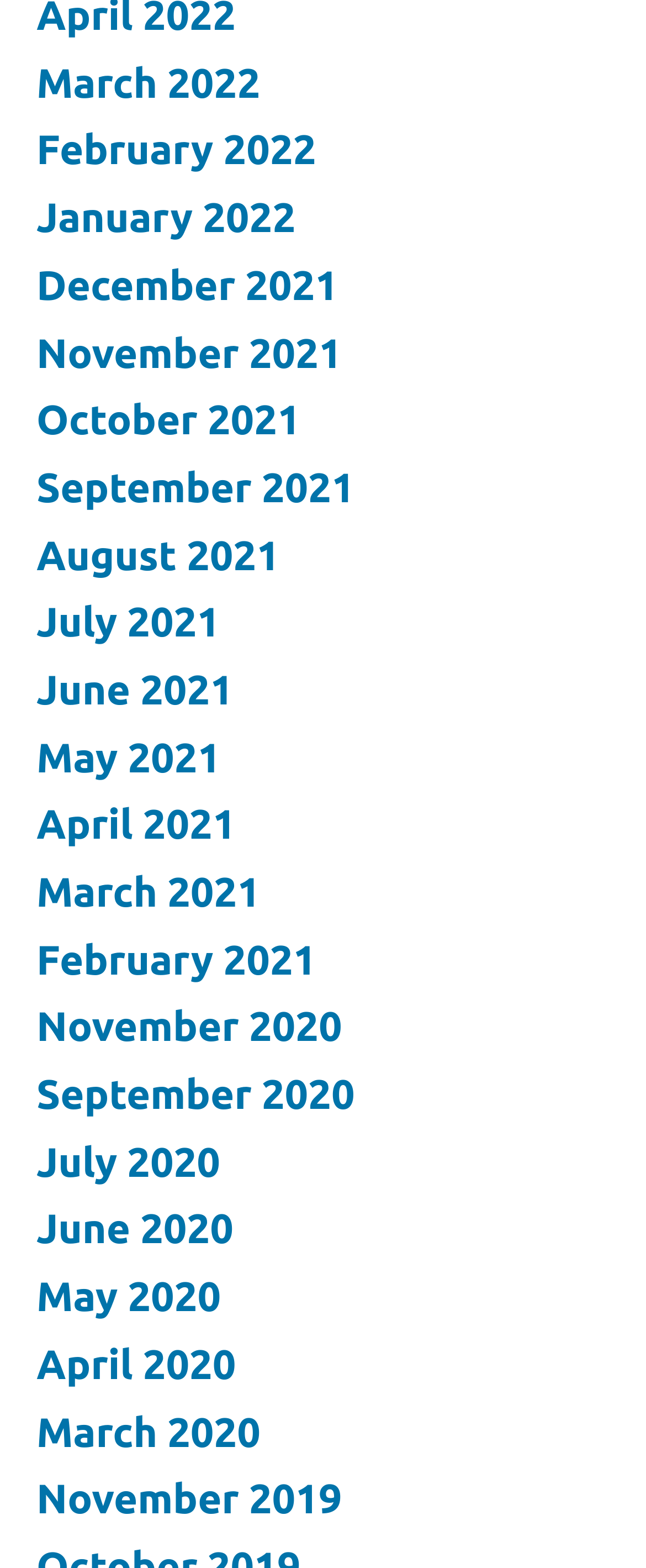Please identify the coordinates of the bounding box for the clickable region that will accomplish this instruction: "browse July 2021".

[0.056, 0.382, 0.341, 0.411]